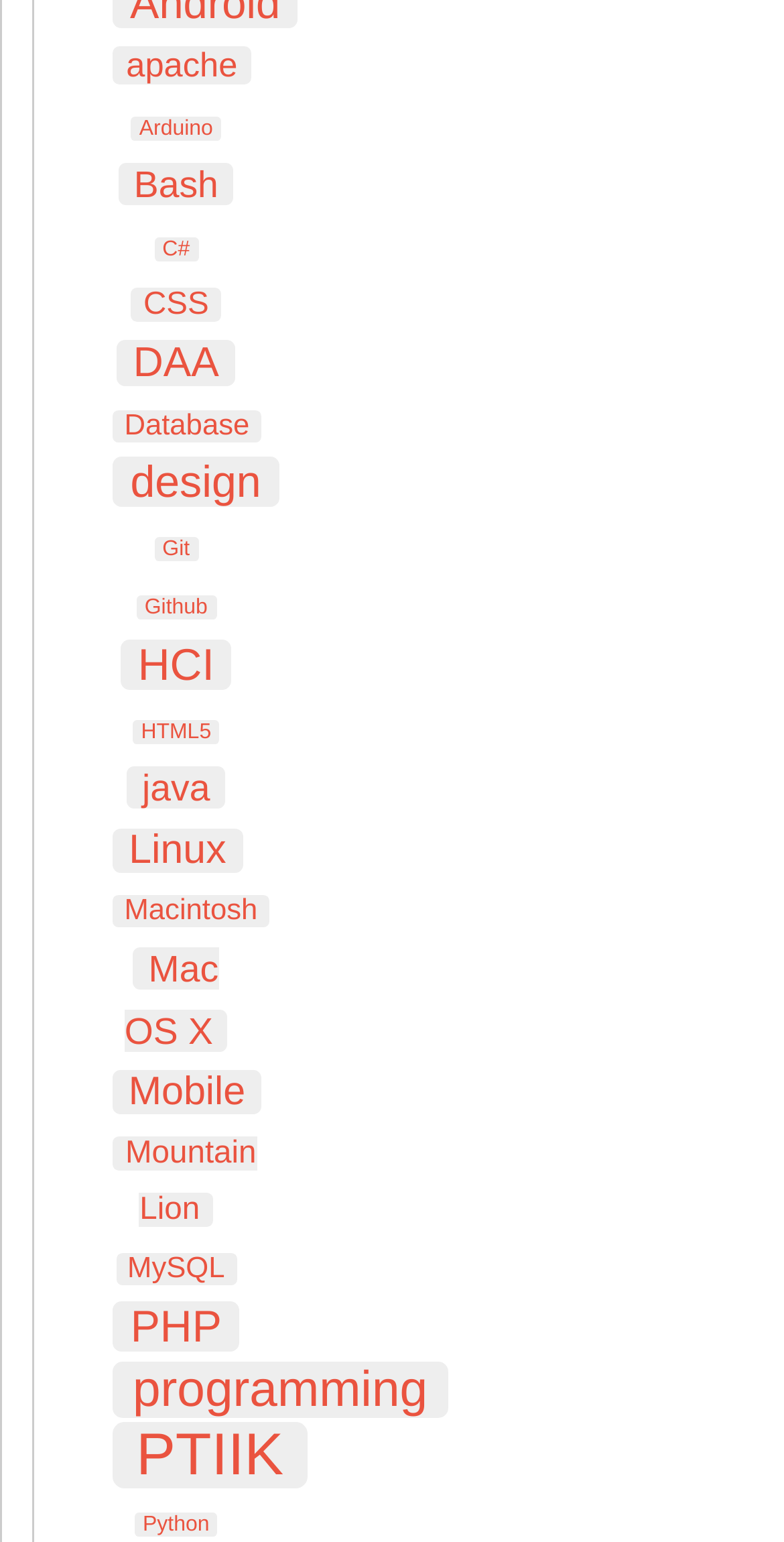Provide the bounding box coordinates of the area you need to click to execute the following instruction: "view design items".

[0.144, 0.296, 0.356, 0.329]